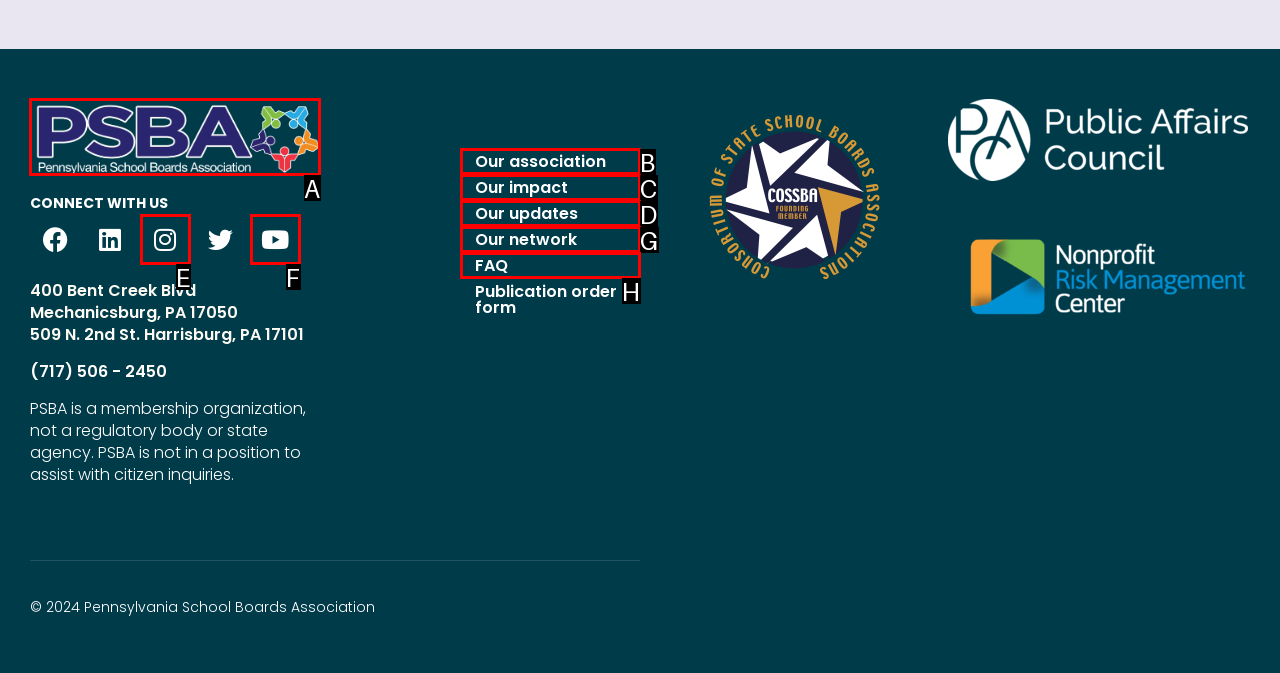Determine which element should be clicked for this task: Click the PSBA color logo
Answer with the letter of the selected option.

A